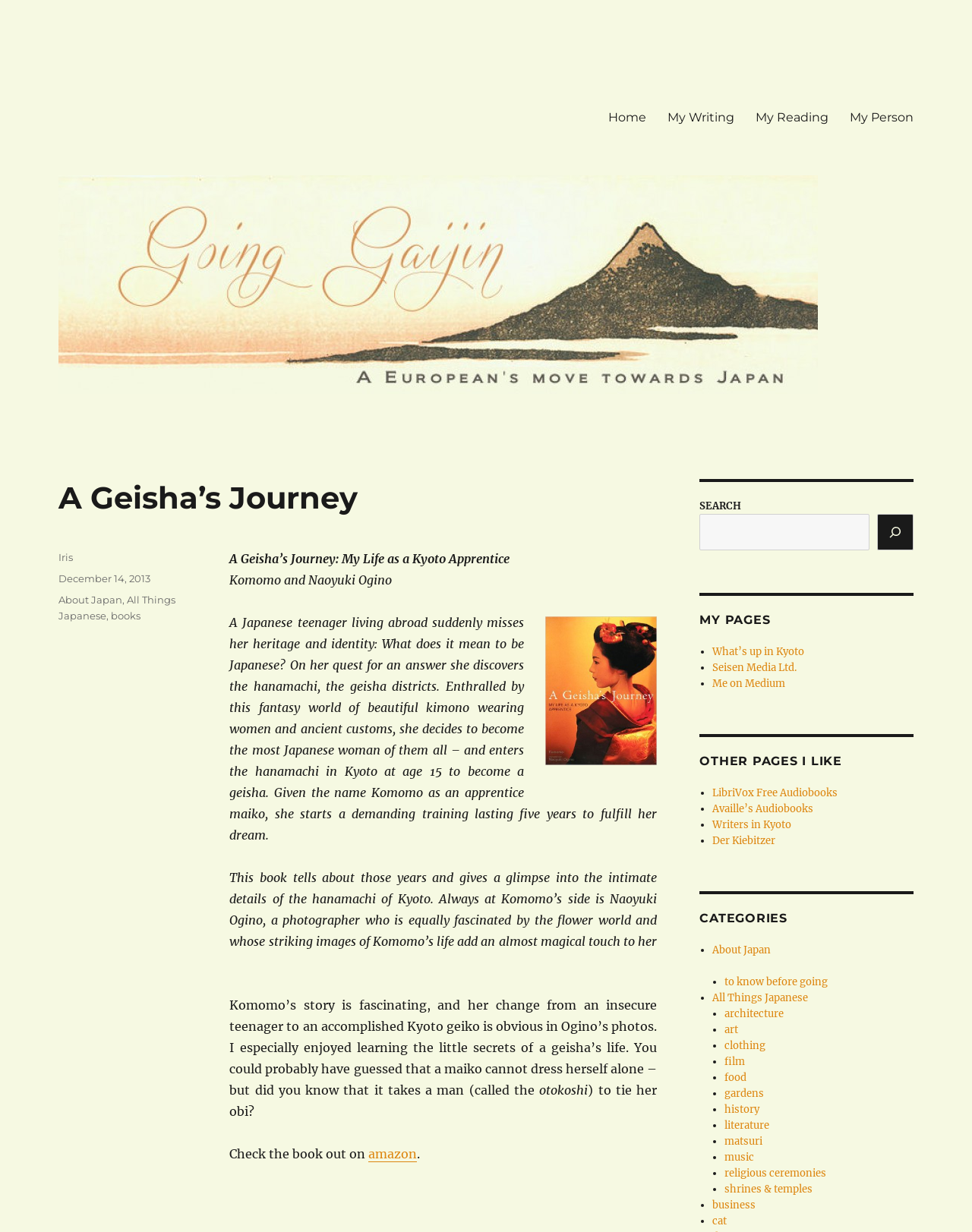Pinpoint the bounding box coordinates of the element that must be clicked to accomplish the following instruction: "Read 'My Writing' page". The coordinates should be in the format of four float numbers between 0 and 1, i.e., [left, top, right, bottom].

[0.676, 0.082, 0.766, 0.108]